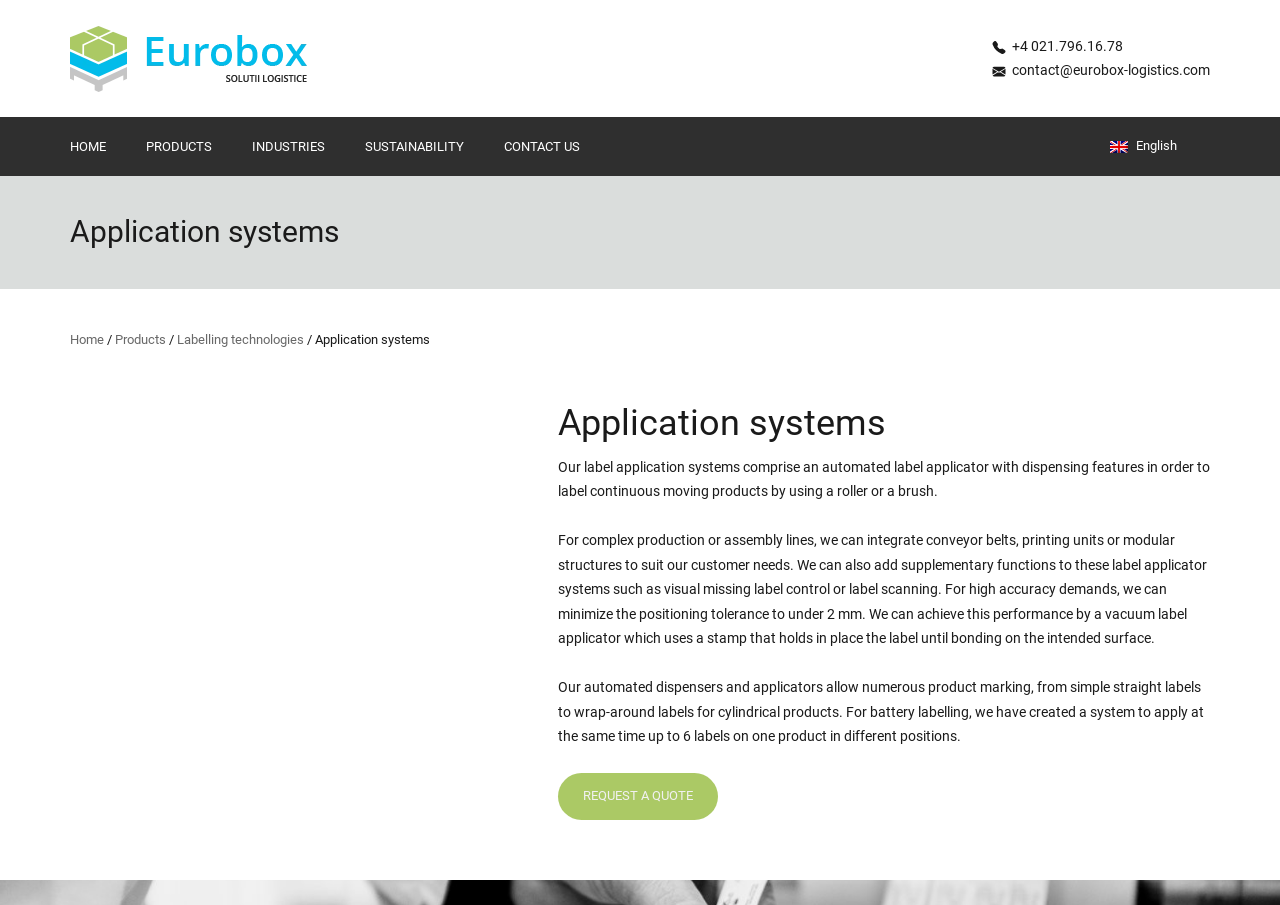What is the purpose of the label application systems?
Please give a detailed answer to the question using the information shown in the image.

According to the webpage, the label application systems are designed to label continuous moving products using a roller or a brush, and can be integrated with conveyor belts, printing units, or modular structures to suit customer needs.